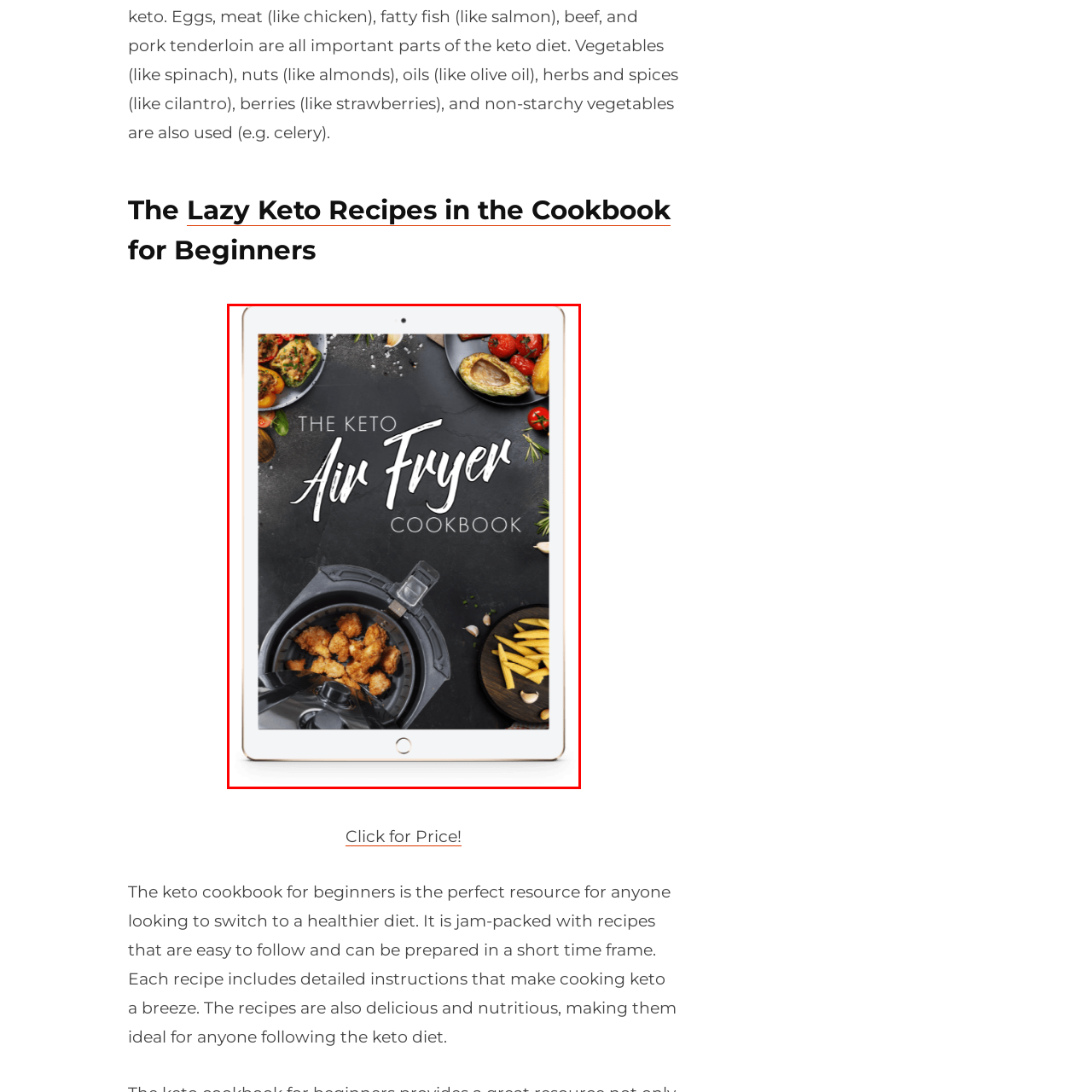Check the content in the red bounding box and reply to the question using a single word or phrase:
What type of chicken is shown in the air fryer?

Crispy fried chicken